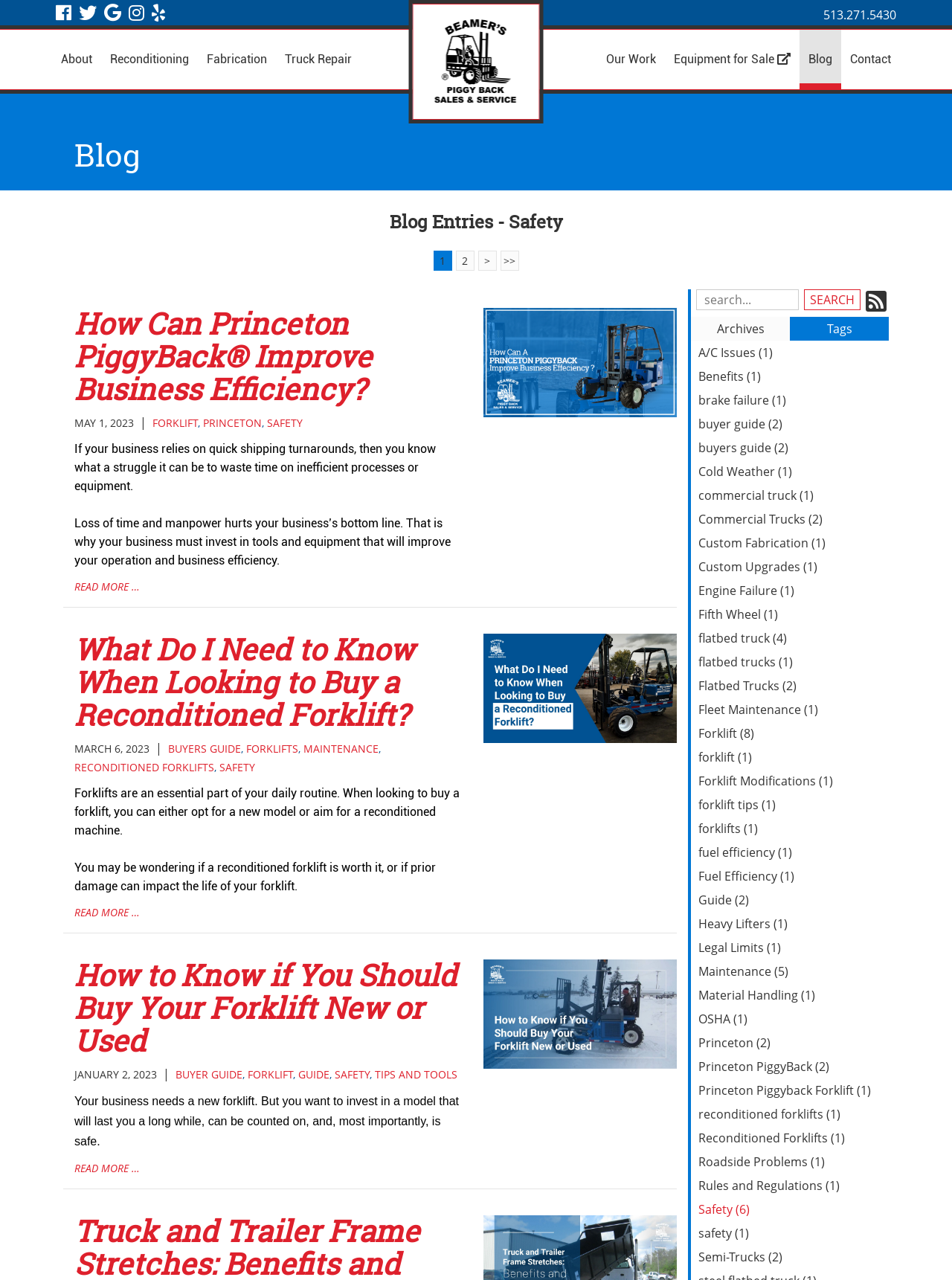Please find the bounding box coordinates of the clickable region needed to complete the following instruction: "Go to the Archives page". The bounding box coordinates must consist of four float numbers between 0 and 1, i.e., [left, top, right, bottom].

[0.726, 0.248, 0.83, 0.266]